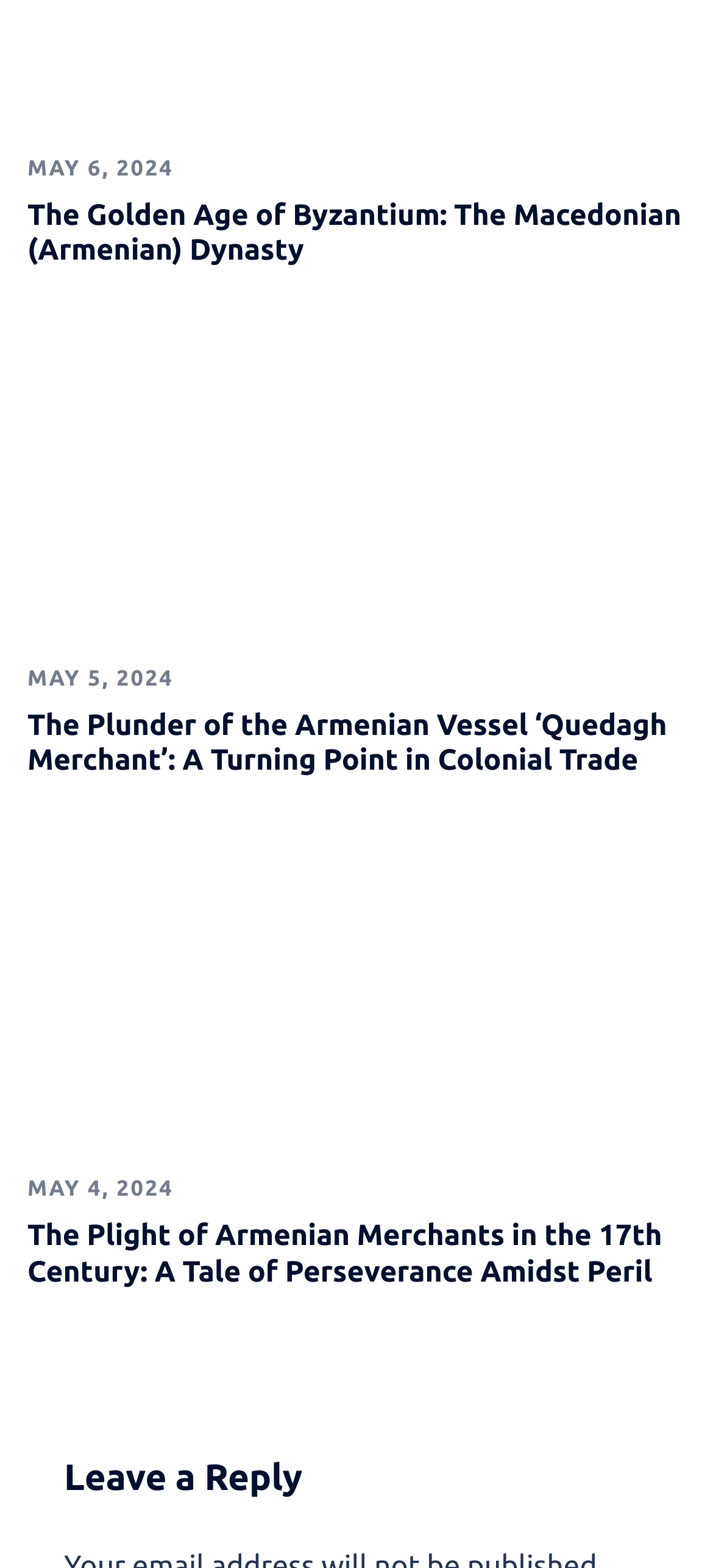Reply to the question with a brief word or phrase: What is the title of the second article?

The Plunder of the Armenian Vessel ‘Quedagh Merchant’: A Turning Point in Colonial Trade